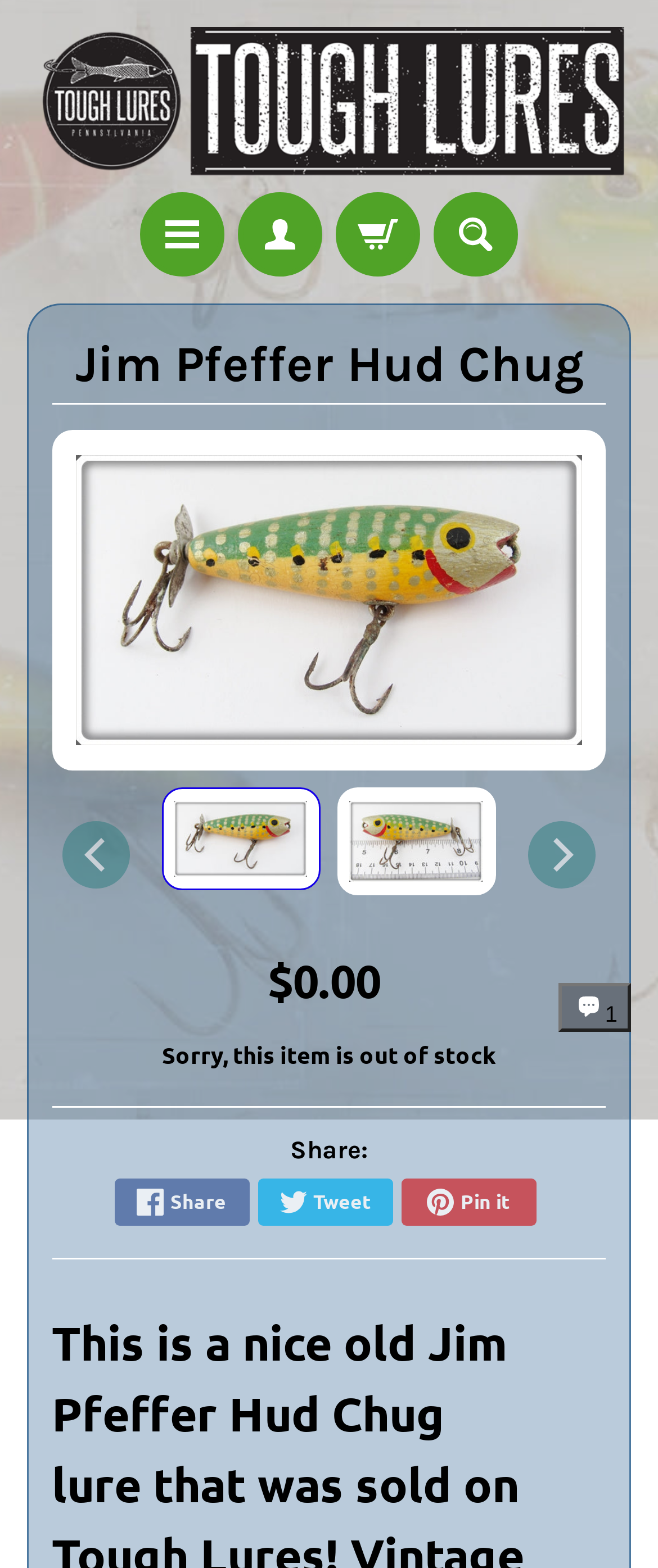What is the name of the fishing lure?
Based on the image content, provide your answer in one word or a short phrase.

Jim Pfeffer Hud Chug